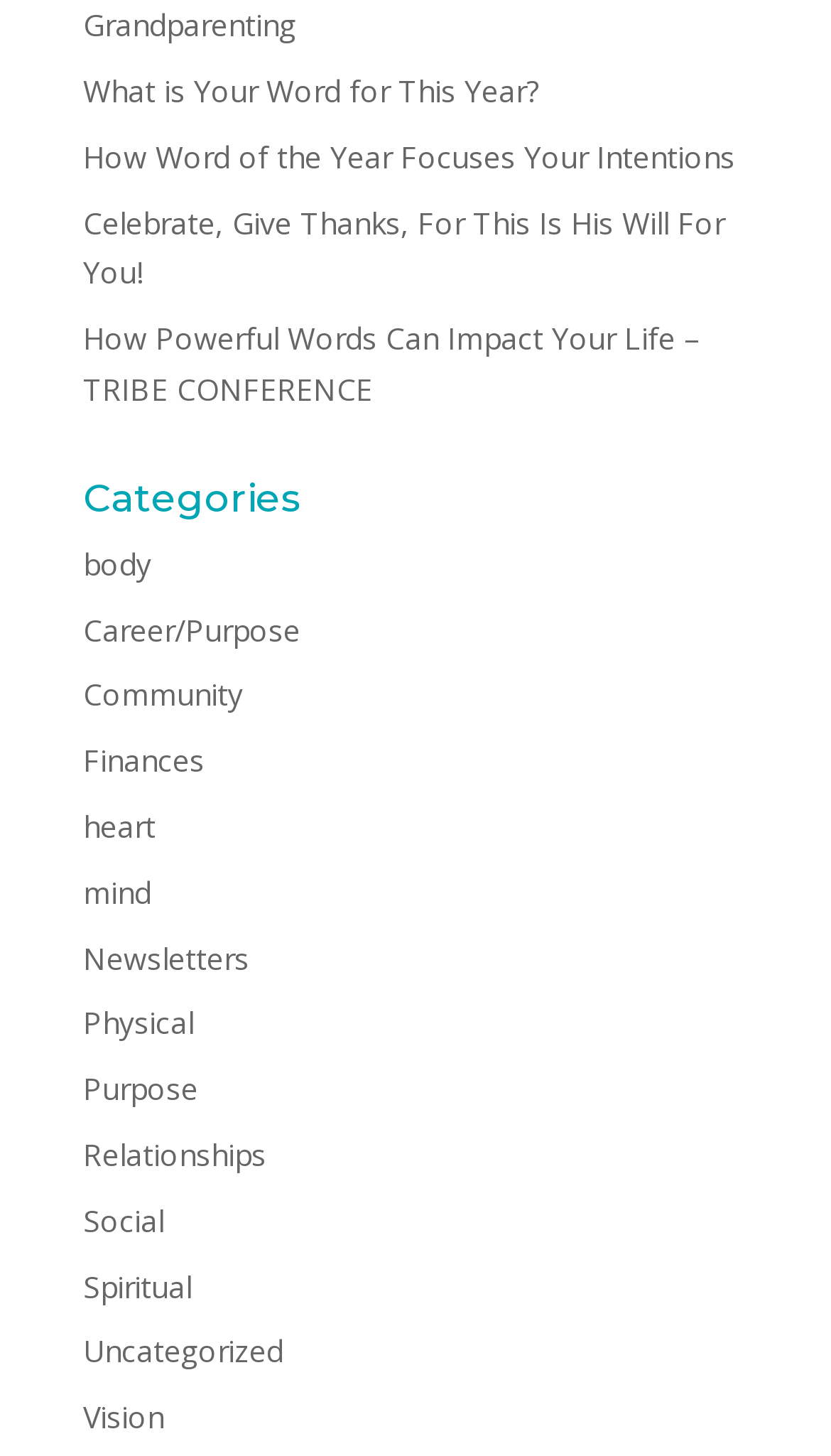Find and provide the bounding box coordinates for the UI element described here: "heart". The coordinates should be given as four float numbers between 0 and 1: [left, top, right, bottom].

[0.1, 0.553, 0.187, 0.581]